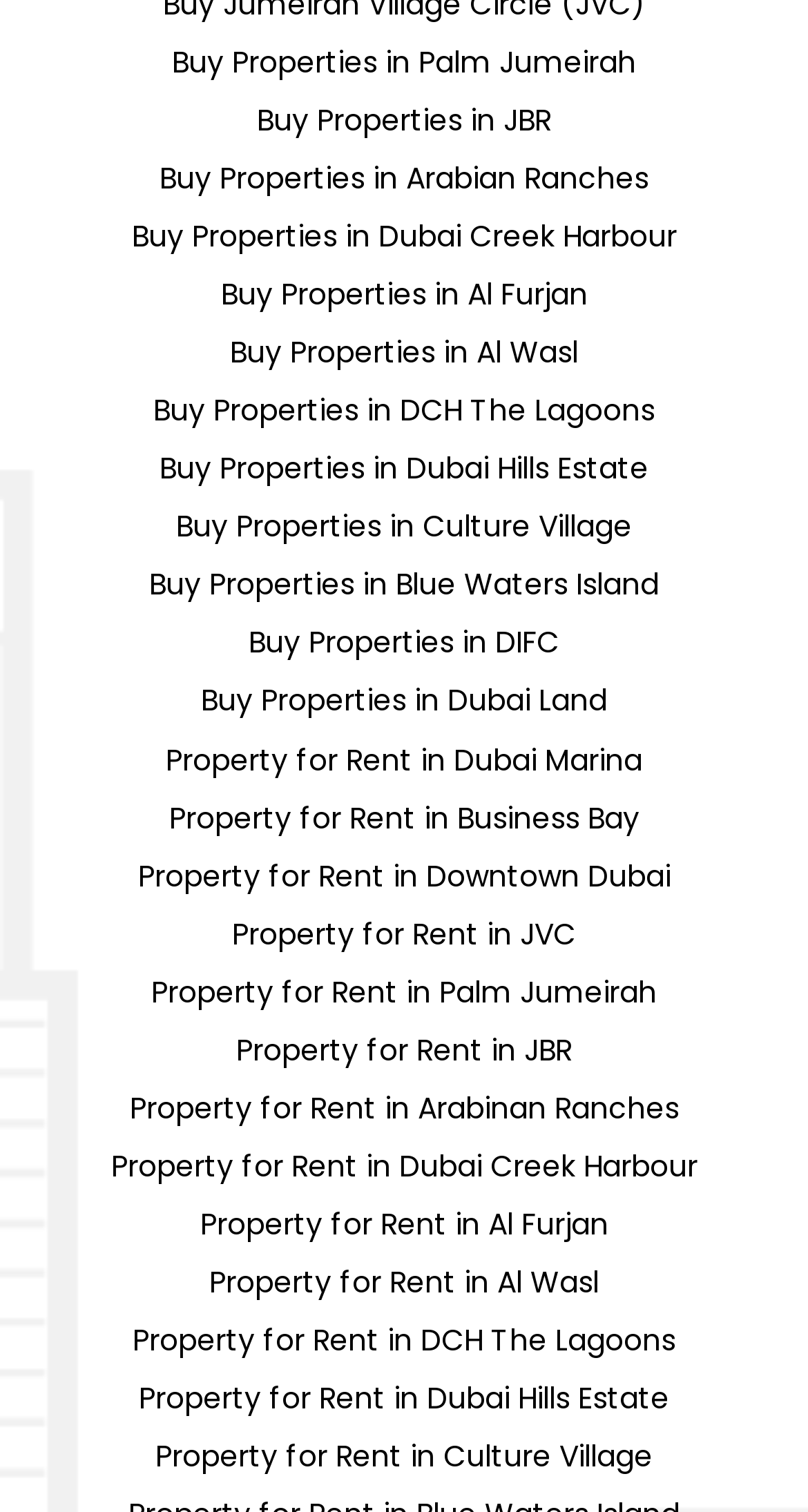Are there any links related to buying properties in Dubai Marina?
Answer briefly with a single word or phrase based on the image.

No